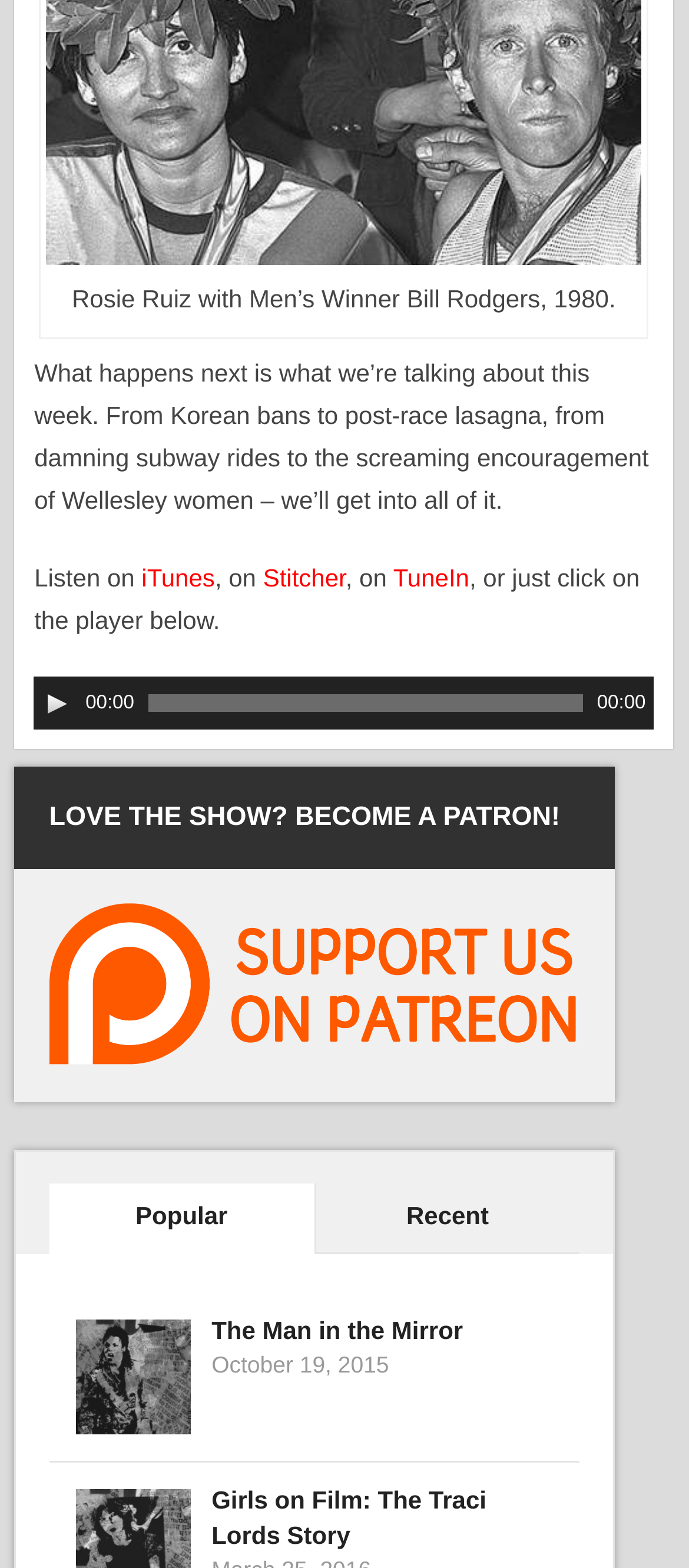What is the current time of the audio player?
Provide a concise answer using a single word or phrase based on the image.

00:00